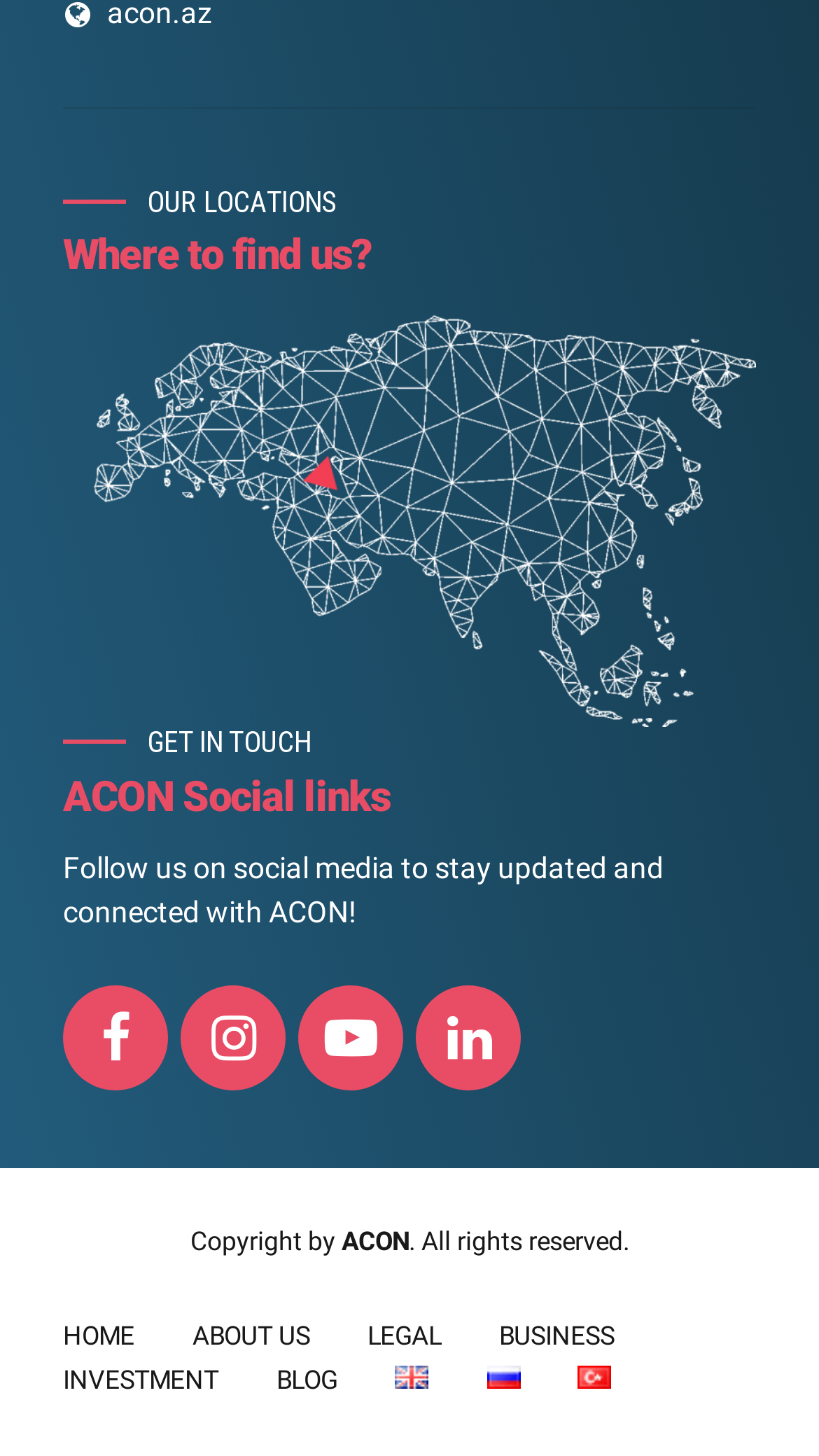Pinpoint the bounding box coordinates of the clickable element to carry out the following instruction: "Follow us on social media."

[0.077, 0.647, 0.205, 0.719]